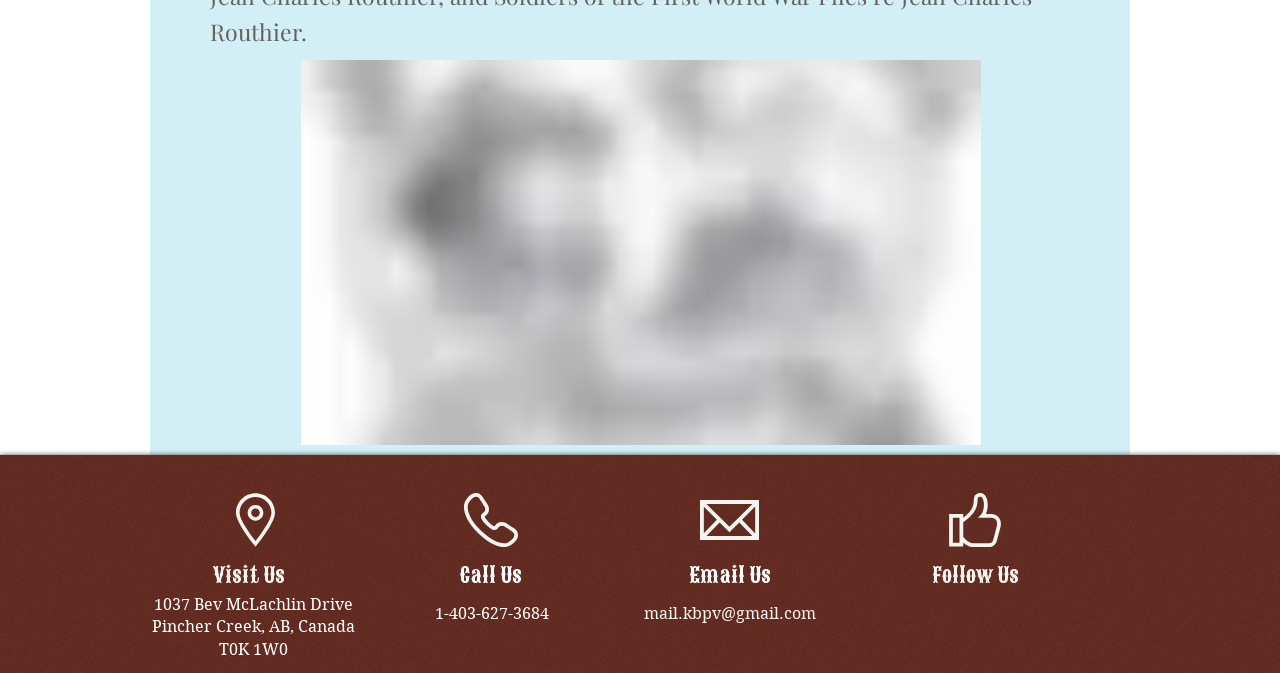Using the description "mail.kbpv@gmail.com", predict the bounding box of the relevant HTML element.

[0.503, 0.897, 0.637, 0.926]